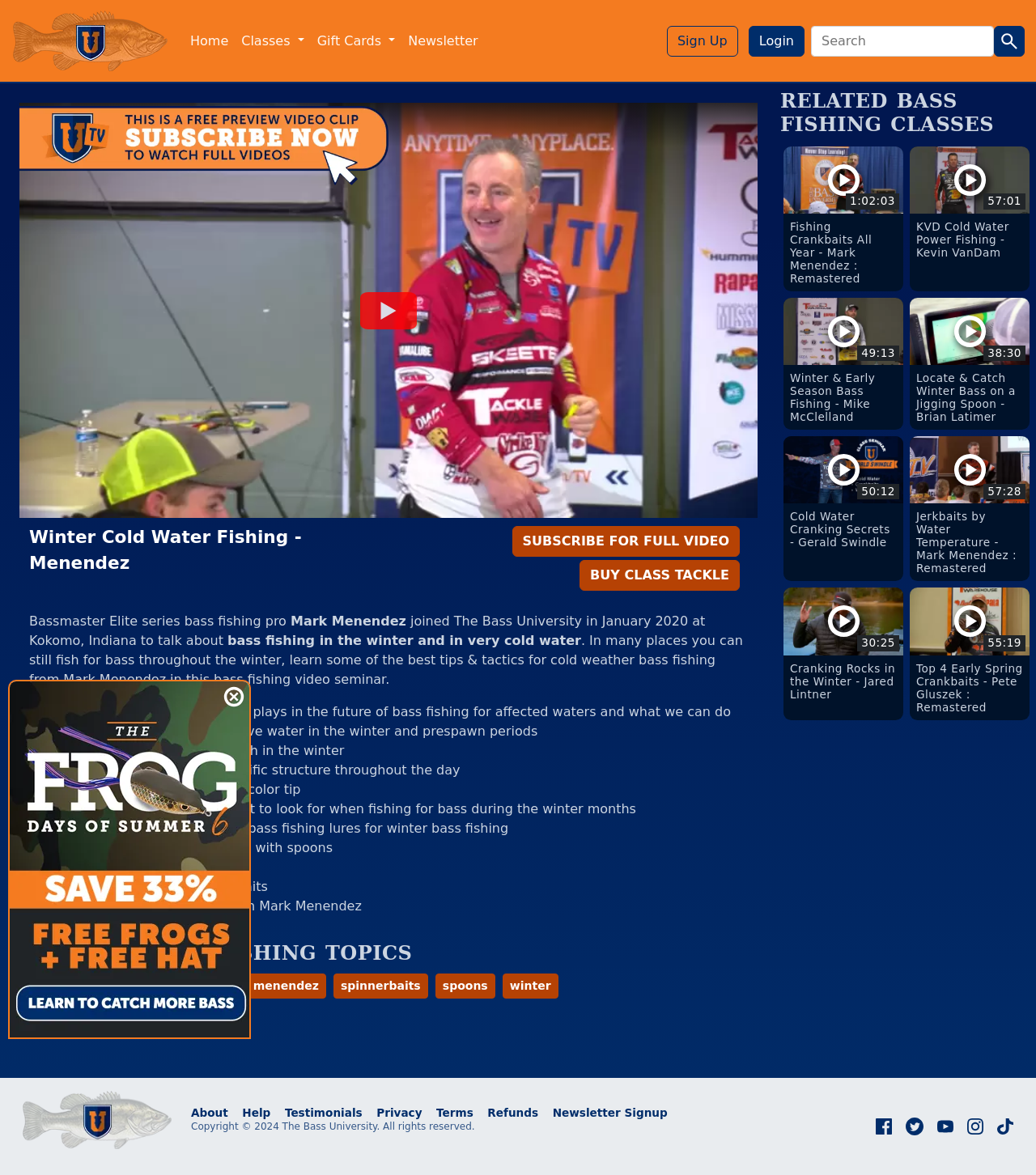Respond concisely with one word or phrase to the following query:
How many related bass fishing classes are listed?

4